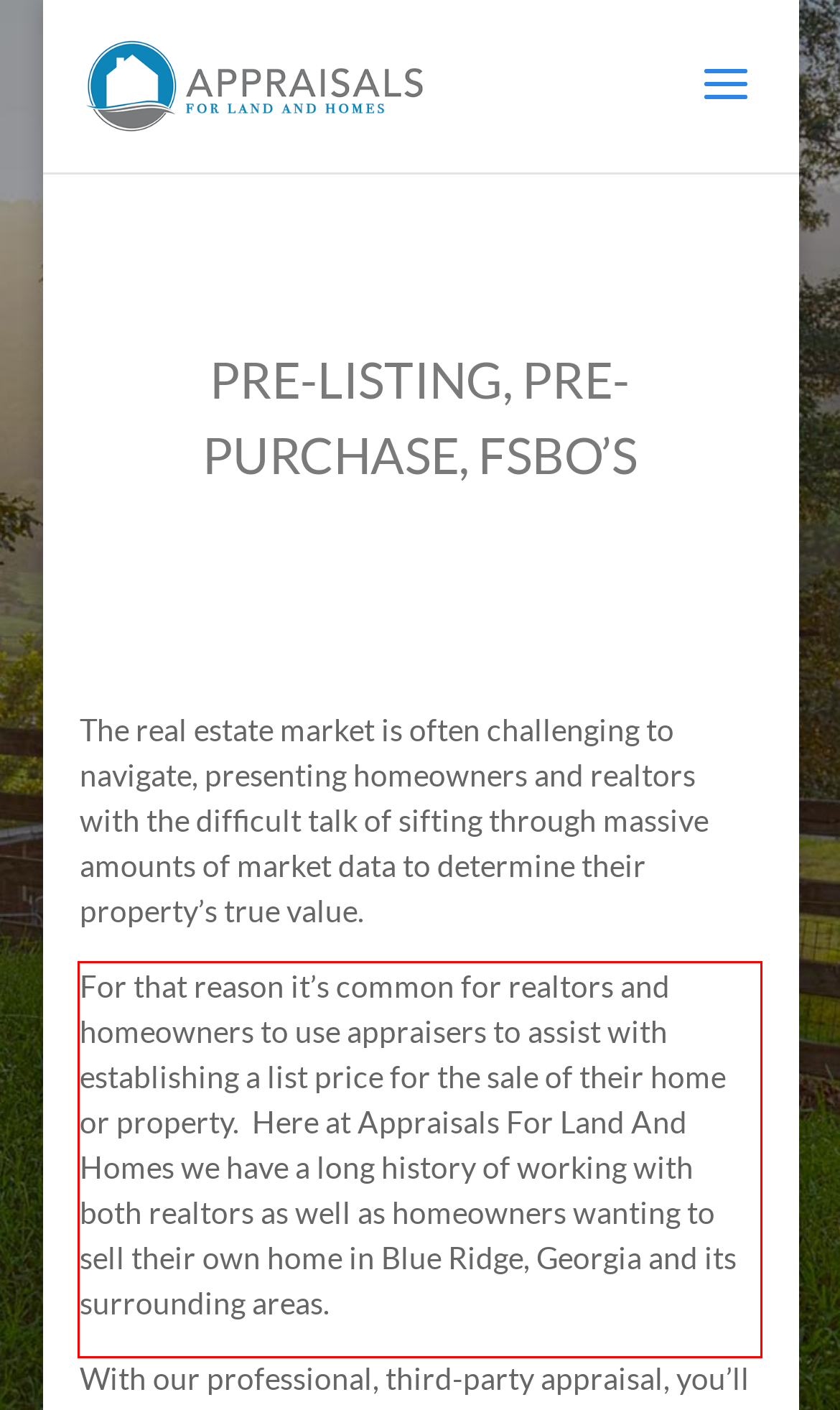You are provided with a screenshot of a webpage featuring a red rectangle bounding box. Extract the text content within this red bounding box using OCR.

For that reason it’s common for realtors and homeowners to use appraisers to assist with establishing a list price for the sale of their home or property. Here at Appraisals For Land And Homes we have a long history of working with both realtors as well as homeowners wanting to sell their own home in Blue Ridge, Georgia and its surrounding areas.